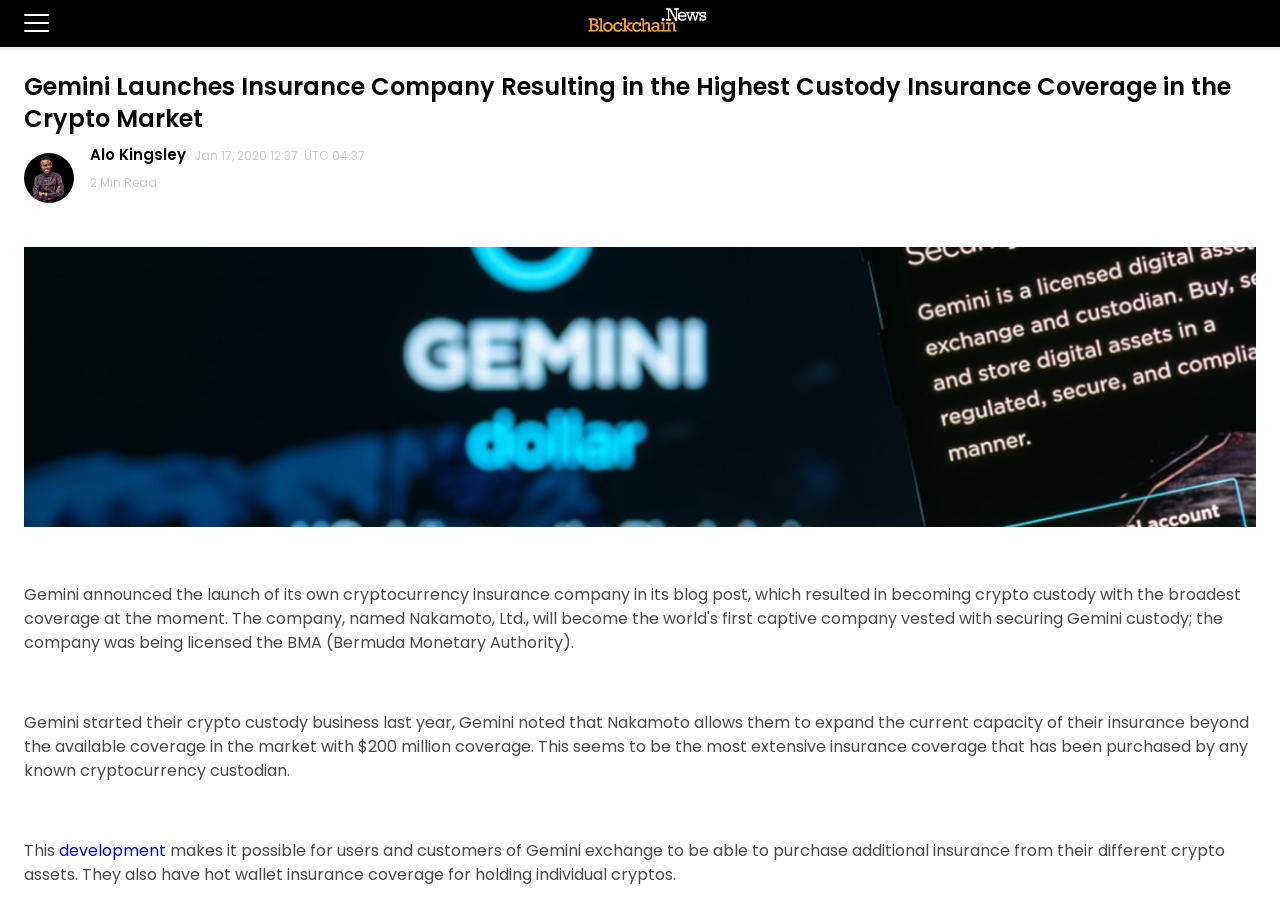Refer to the image and provide a thorough answer to this question:
What is the type of assets that can be insured according to the article?

The question is asking about the type of assets that can be insured according to the article. By reading the text 'makes it possible for users and customers of Gemini exchange to be able to purchase additional insurance from their different crypto assets.', we can infer that the type of assets that can be insured are crypto assets.